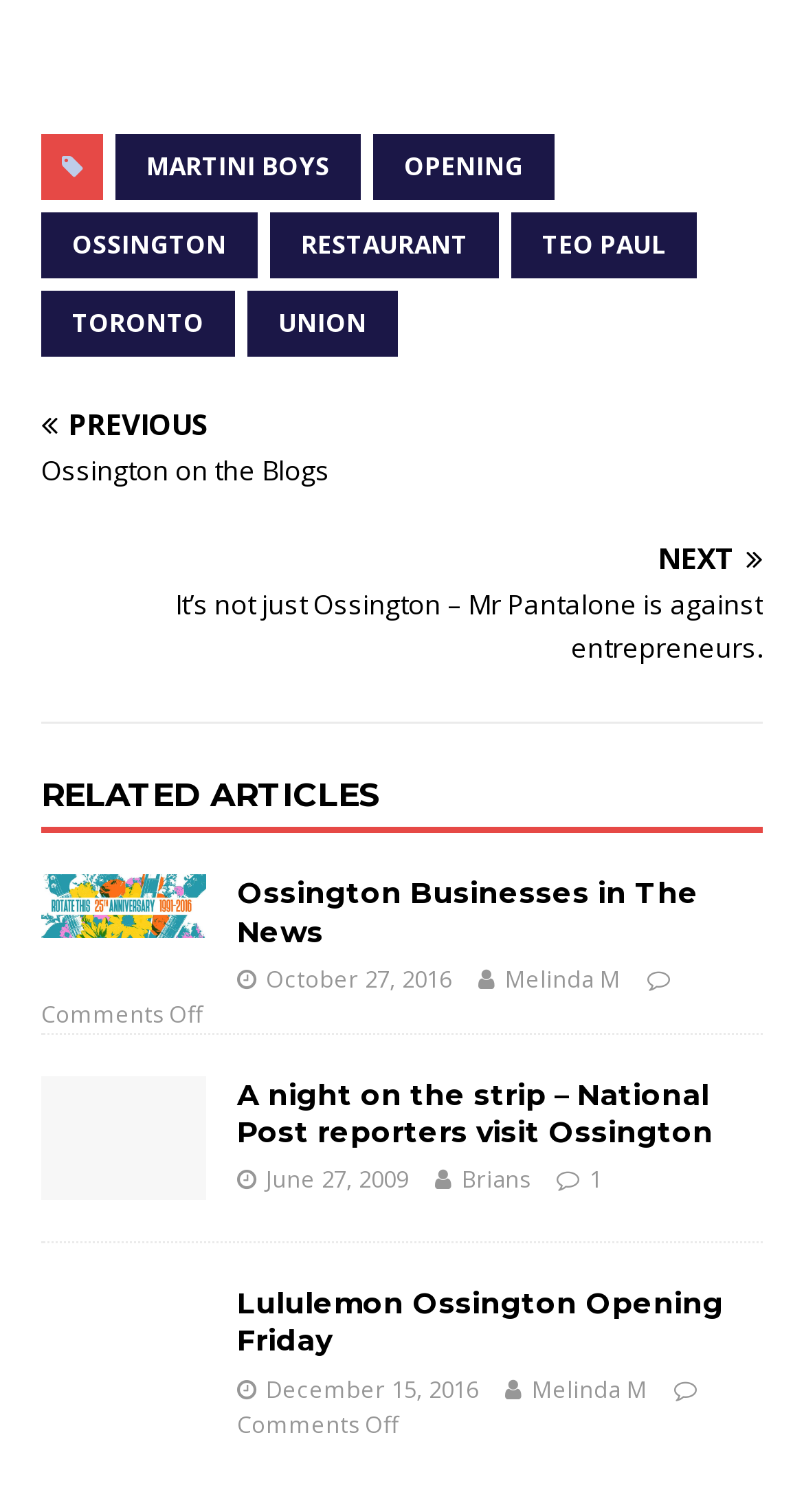Identify the coordinates of the bounding box for the element that must be clicked to accomplish the instruction: "Click on Lululemon Ossington Opening Friday link".

[0.295, 0.85, 0.9, 0.899]